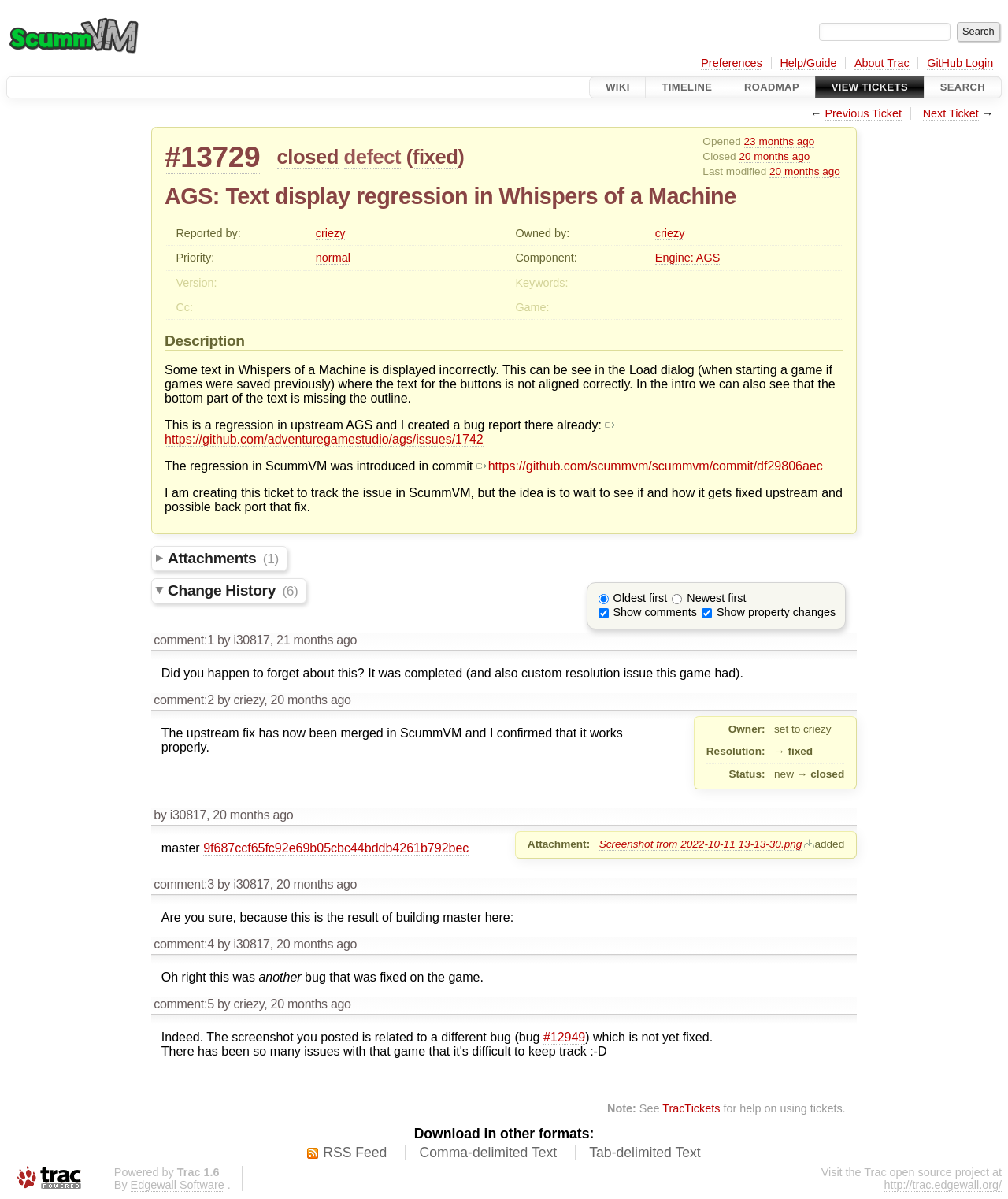What is the name of the bug tracker?
Can you provide a detailed and comprehensive answer to the question?

Based on the webpage, I can see that the logo at the top left corner is labeled as 'ScummVM logo', and the title of the webpage is '#13729 (AGS: Text display regression in Whispers of a Machine) – ScummVM :: Bugs', which suggests that this webpage is part of the ScummVM bug tracker.